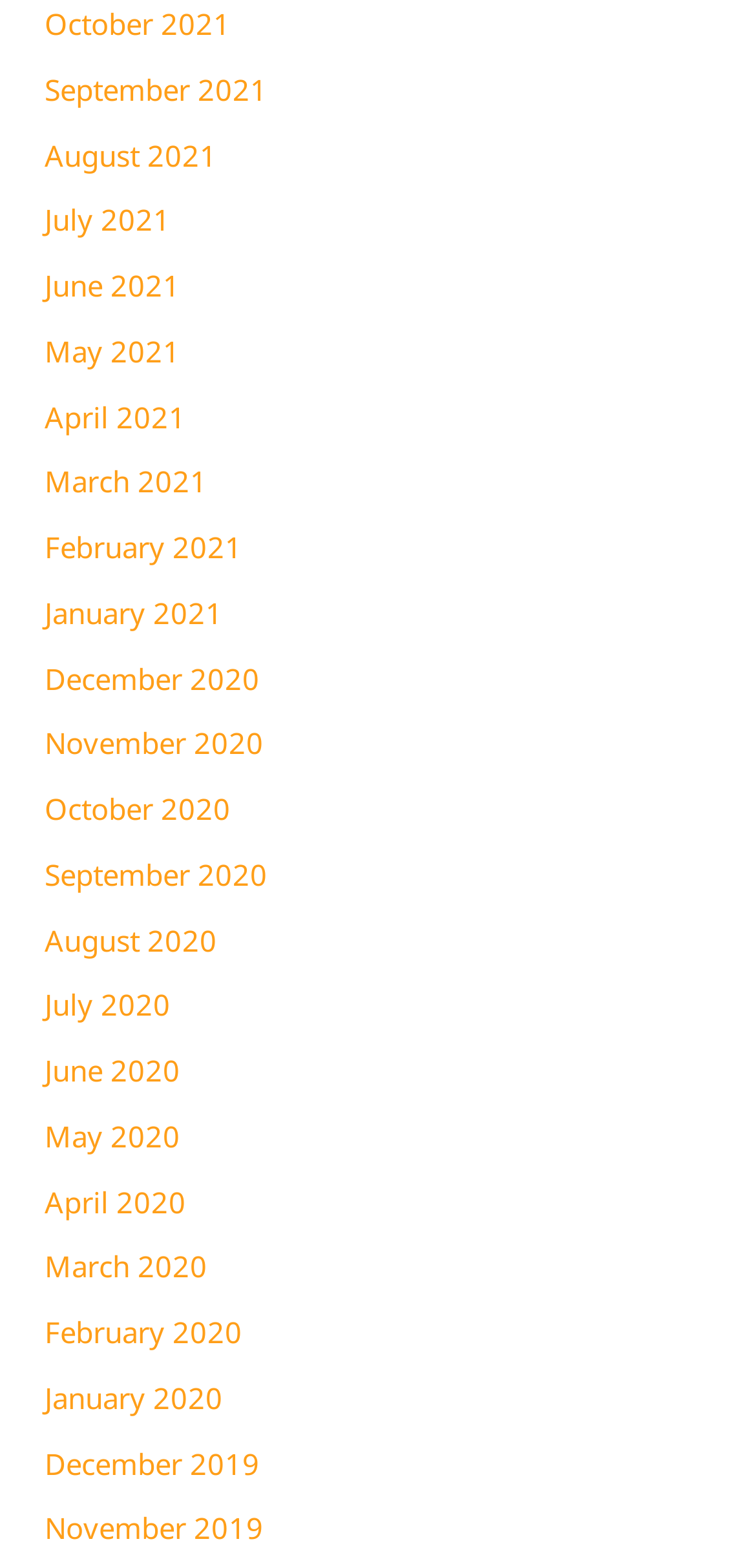Could you locate the bounding box coordinates for the section that should be clicked to accomplish this task: "go to September 2020".

[0.059, 0.545, 0.354, 0.57]